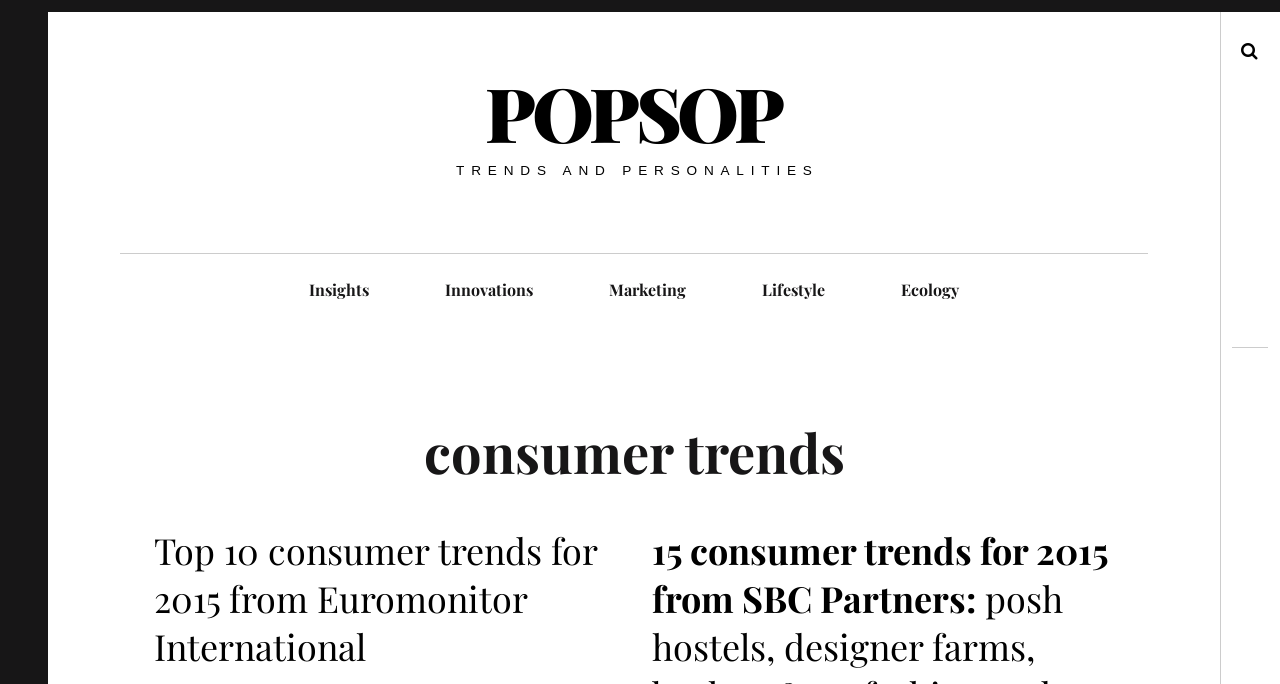Determine the bounding box coordinates of the region I should click to achieve the following instruction: "view Insights page". Ensure the bounding box coordinates are four float numbers between 0 and 1, i.e., [left, top, right, bottom].

[0.213, 0.369, 0.316, 0.477]